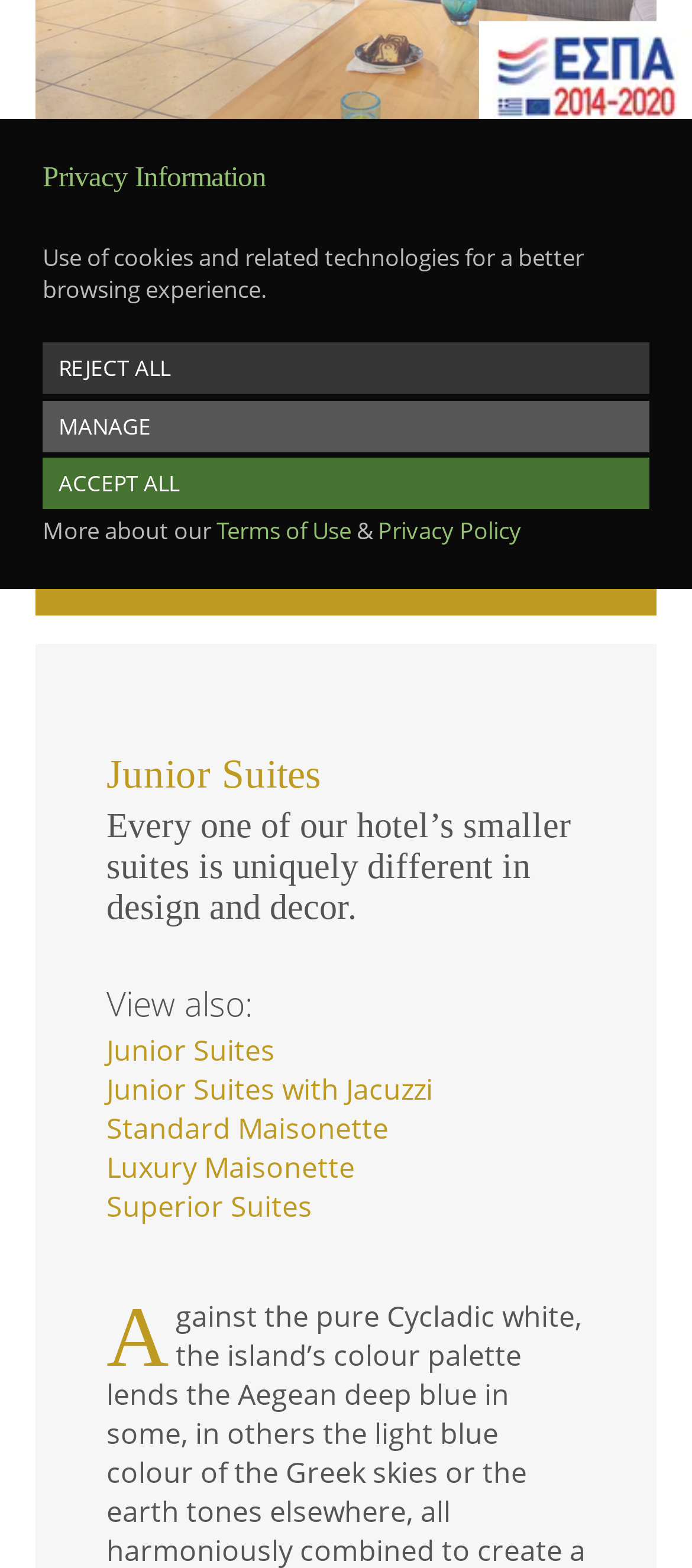Determine the bounding box for the described HTML element: "MANAGE". Ensure the coordinates are four float numbers between 0 and 1 in the format [left, top, right, bottom].

[0.062, 0.255, 0.938, 0.288]